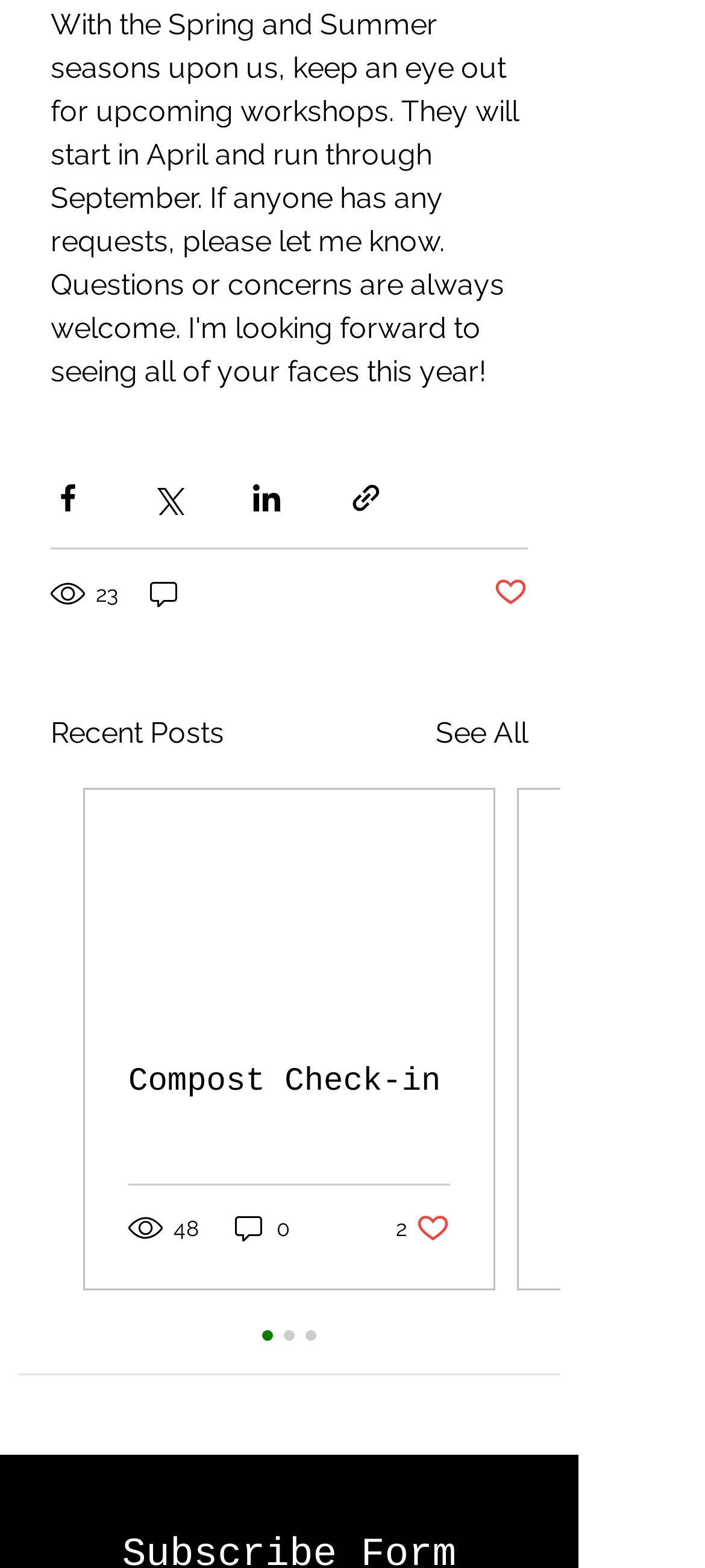Please identify the bounding box coordinates of the area I need to click to accomplish the following instruction: "Share via link".

[0.495, 0.307, 0.544, 0.329]